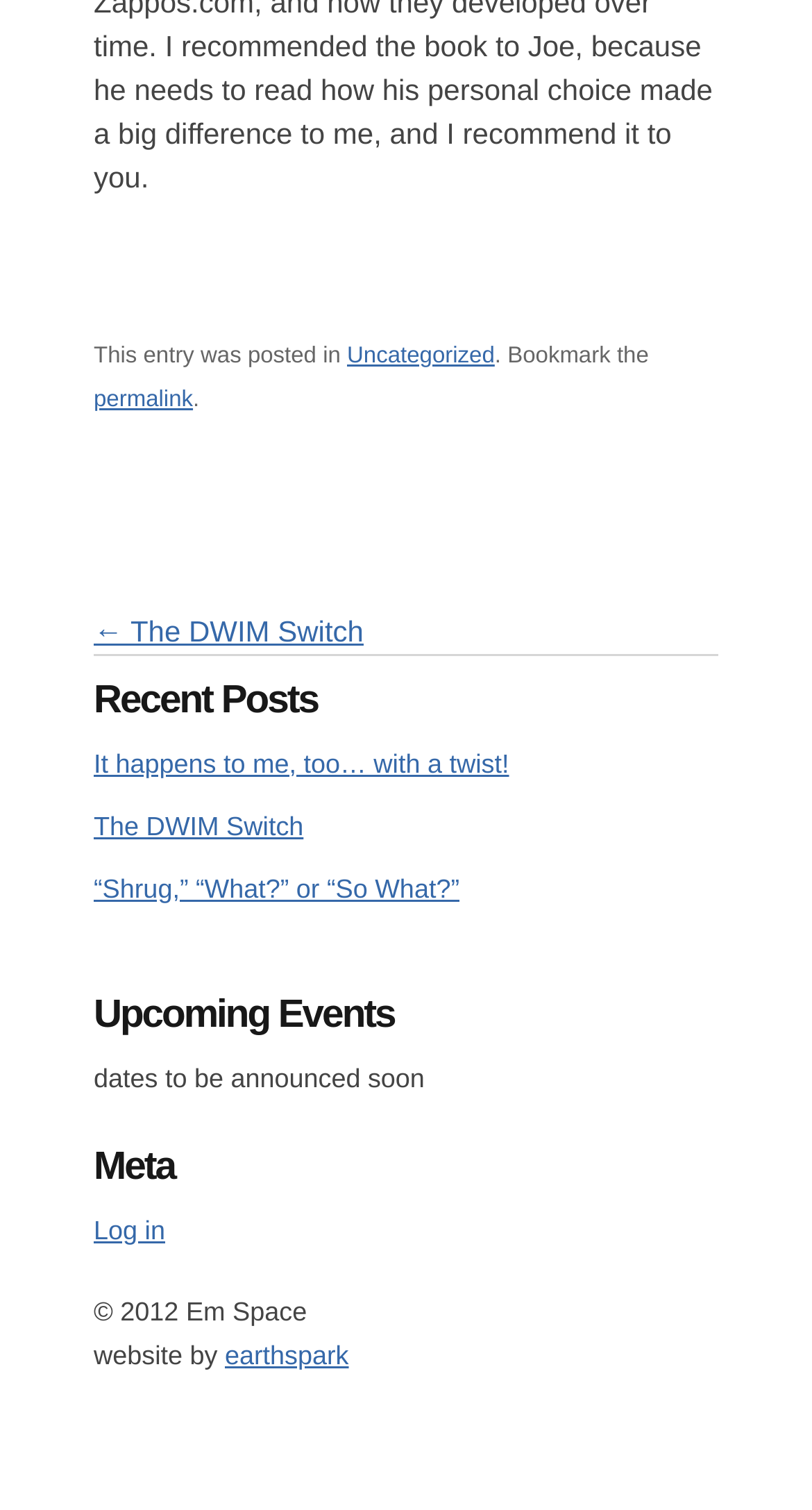Please give a one-word or short phrase response to the following question: 
What is the category of the latest post?

Uncategorized